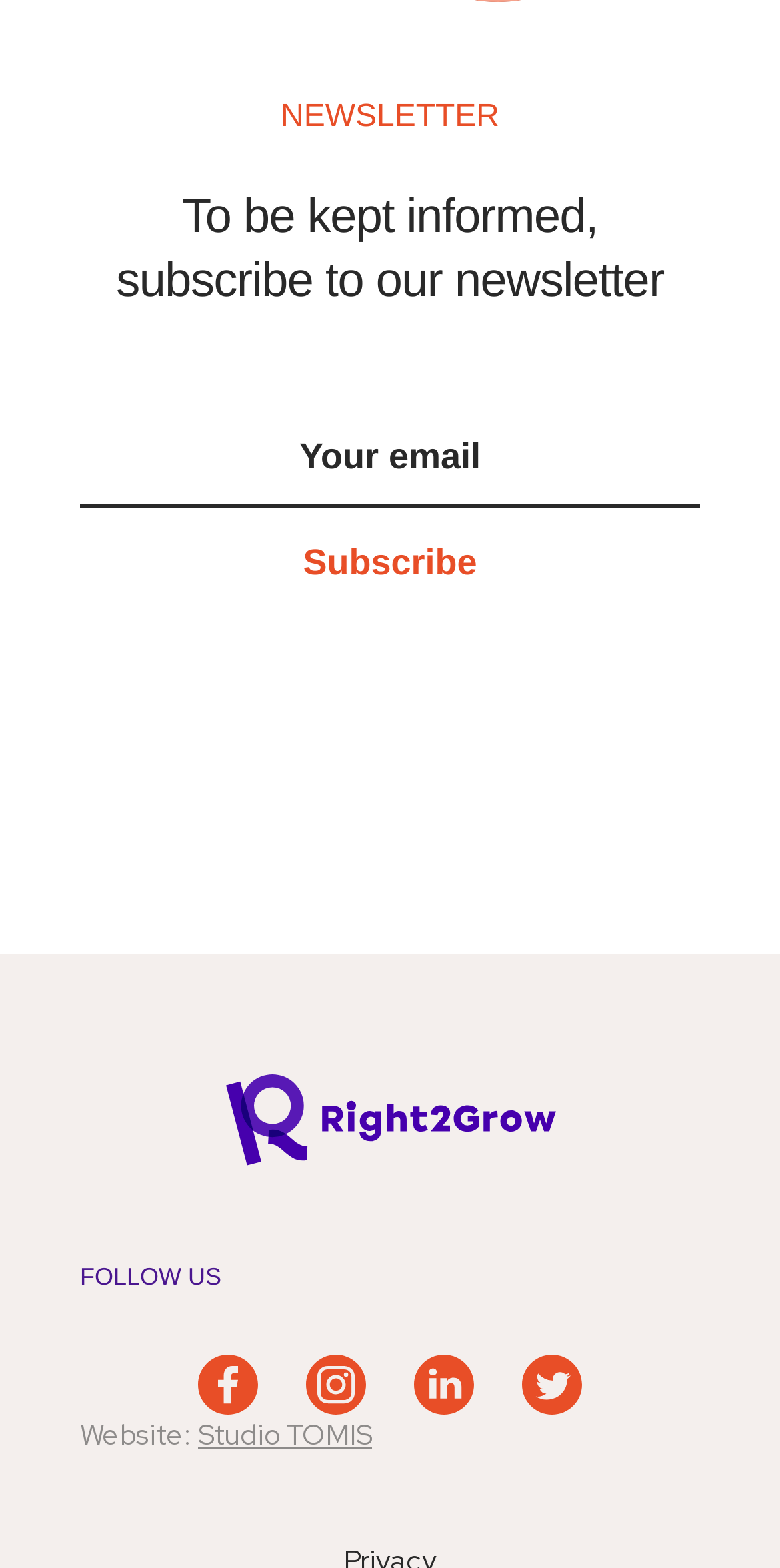What is the call-to-action button text for newsletter subscription?
Based on the image, answer the question with as much detail as possible.

The call-to-action button for newsletter subscription is labeled as 'Subscribe' which is indicated by the button element with the same text.